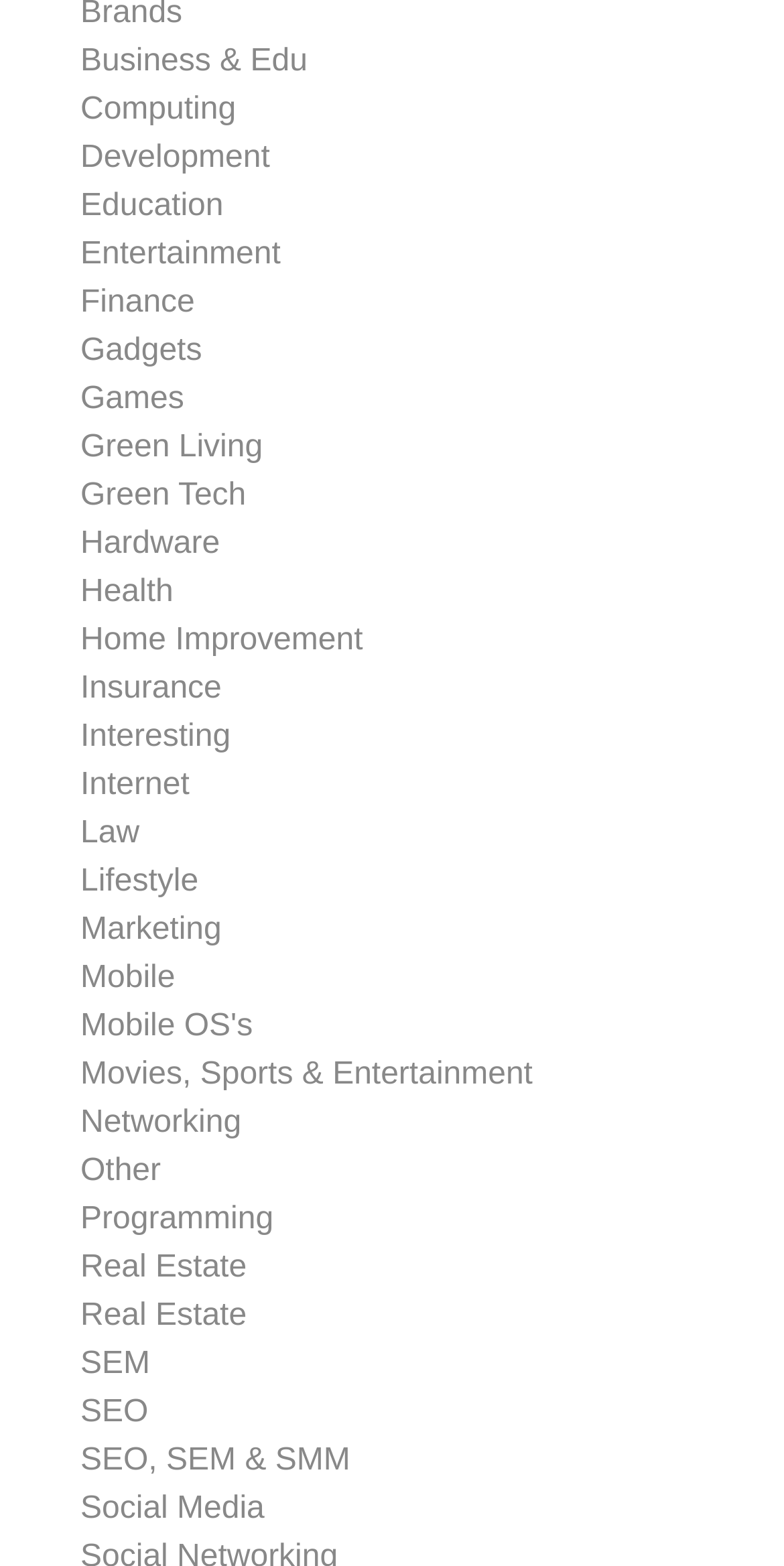Determine the bounding box coordinates of the UI element that matches the following description: "Internet". The coordinates should be four float numbers between 0 and 1 in the format [left, top, right, bottom].

[0.103, 0.49, 0.242, 0.512]